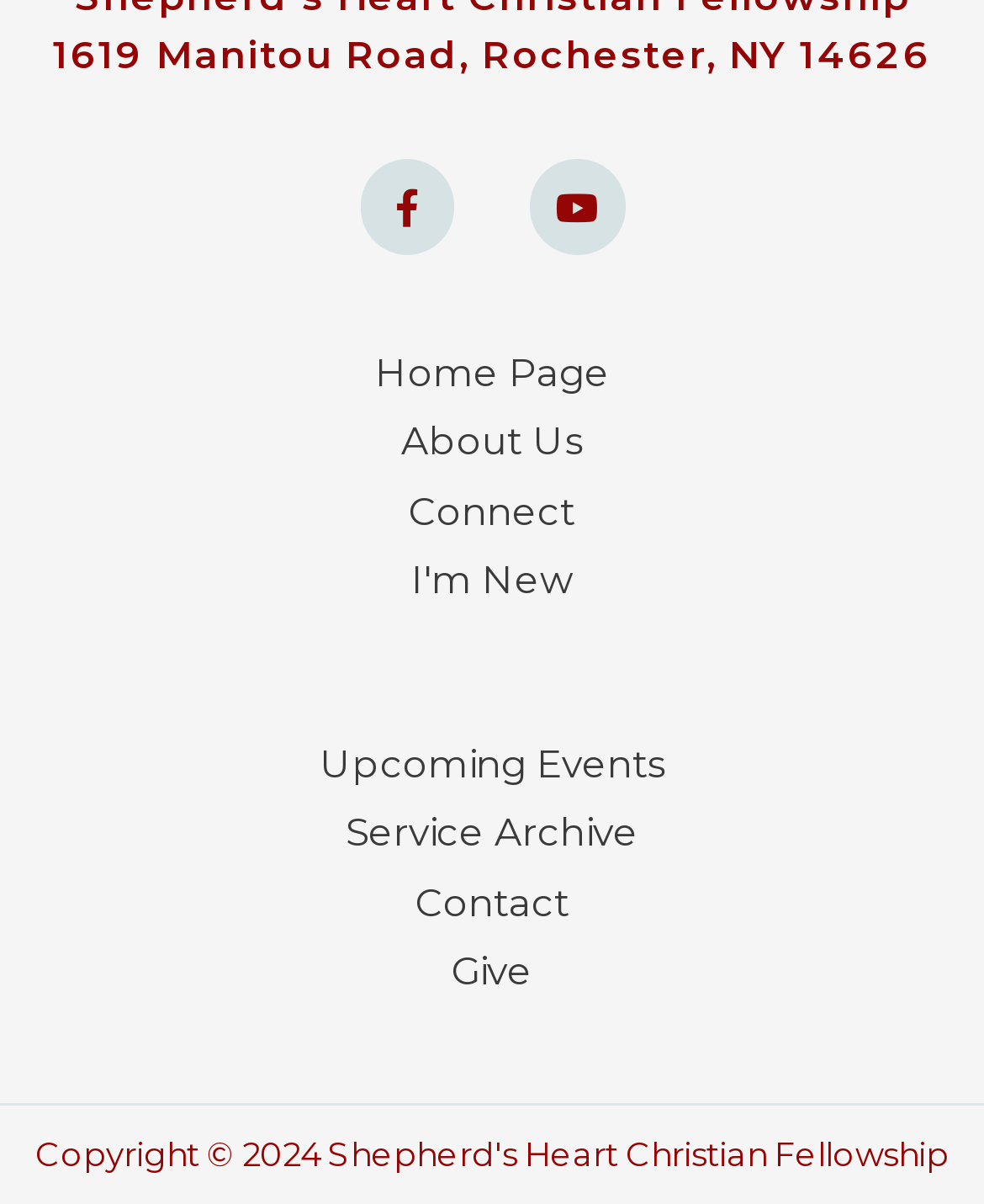What is the second navigation link?
Please respond to the question with a detailed and well-explained answer.

The second navigation link is 'About Us', which is located below the 'Home Page' link with a bounding box coordinate of [0.051, 0.345, 0.949, 0.392].